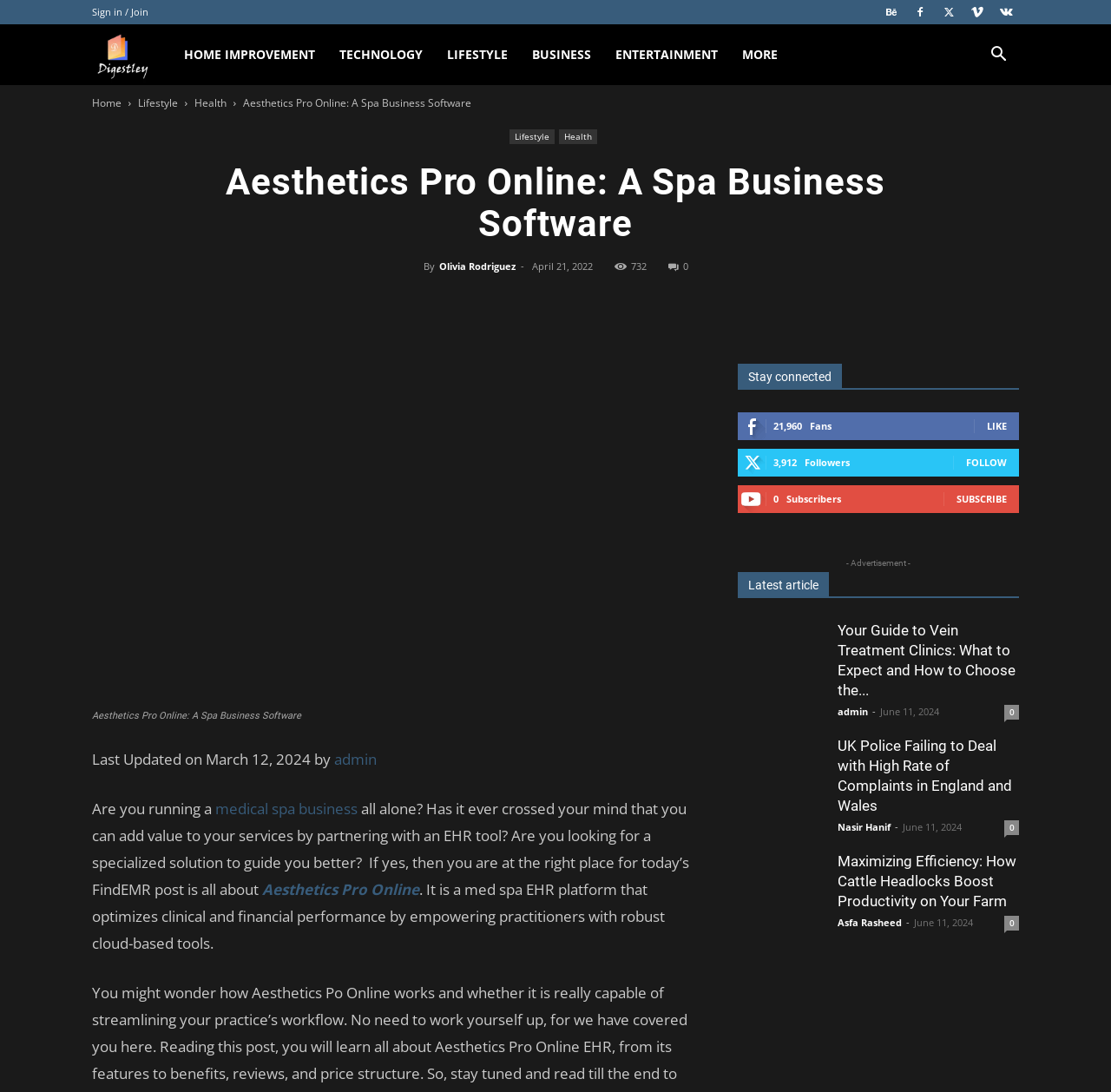What is the purpose of Aesthetics Pro Online?
Utilize the information in the image to give a detailed answer to the question.

The webpage suggests that Aesthetics Pro Online can add value to medical spa services by partnering with an EHR tool, guiding practitioners better and optimizing clinical and financial performance.